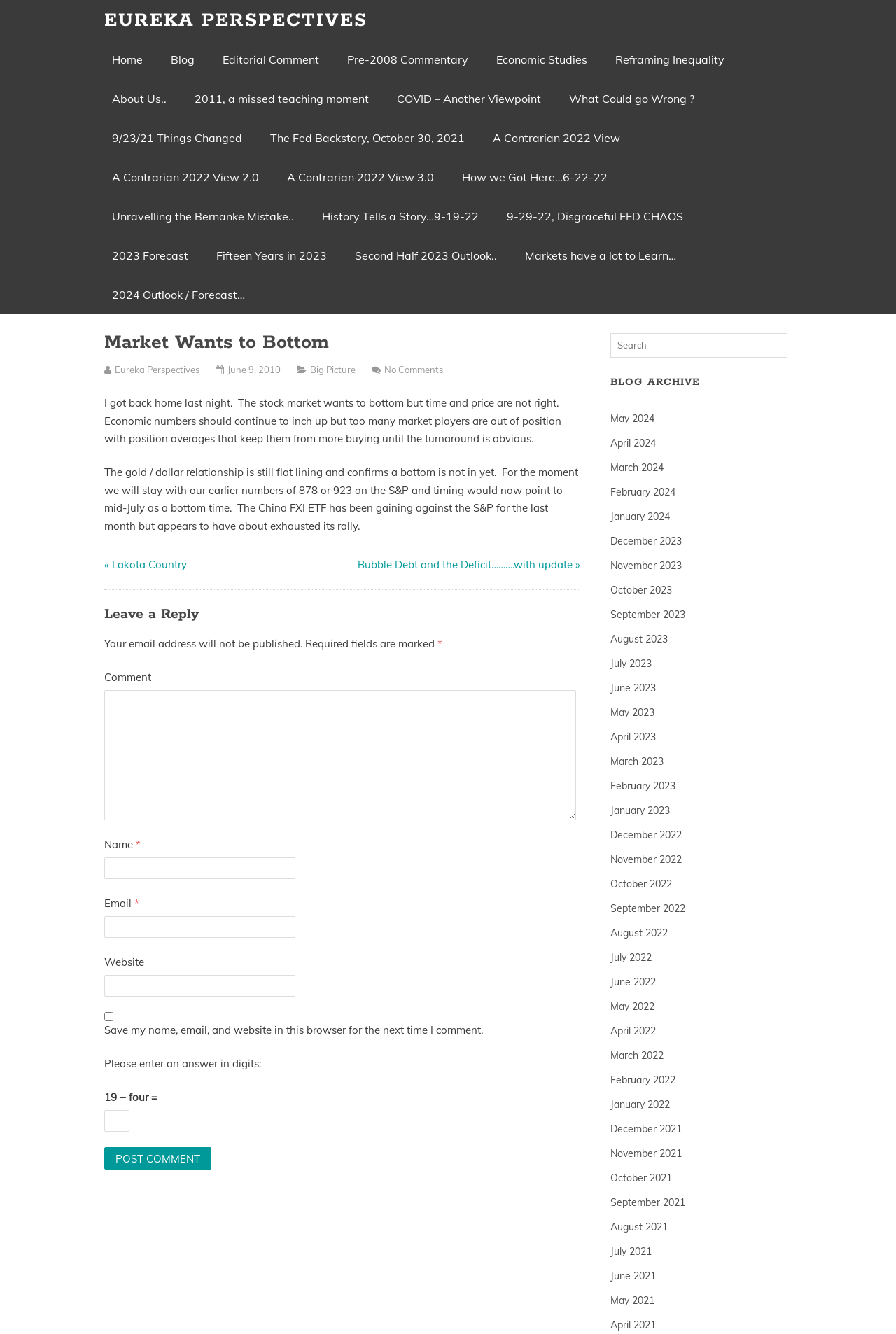Highlight the bounding box coordinates of the region I should click on to meet the following instruction: "Leave a comment".

[0.117, 0.503, 0.169, 0.513]